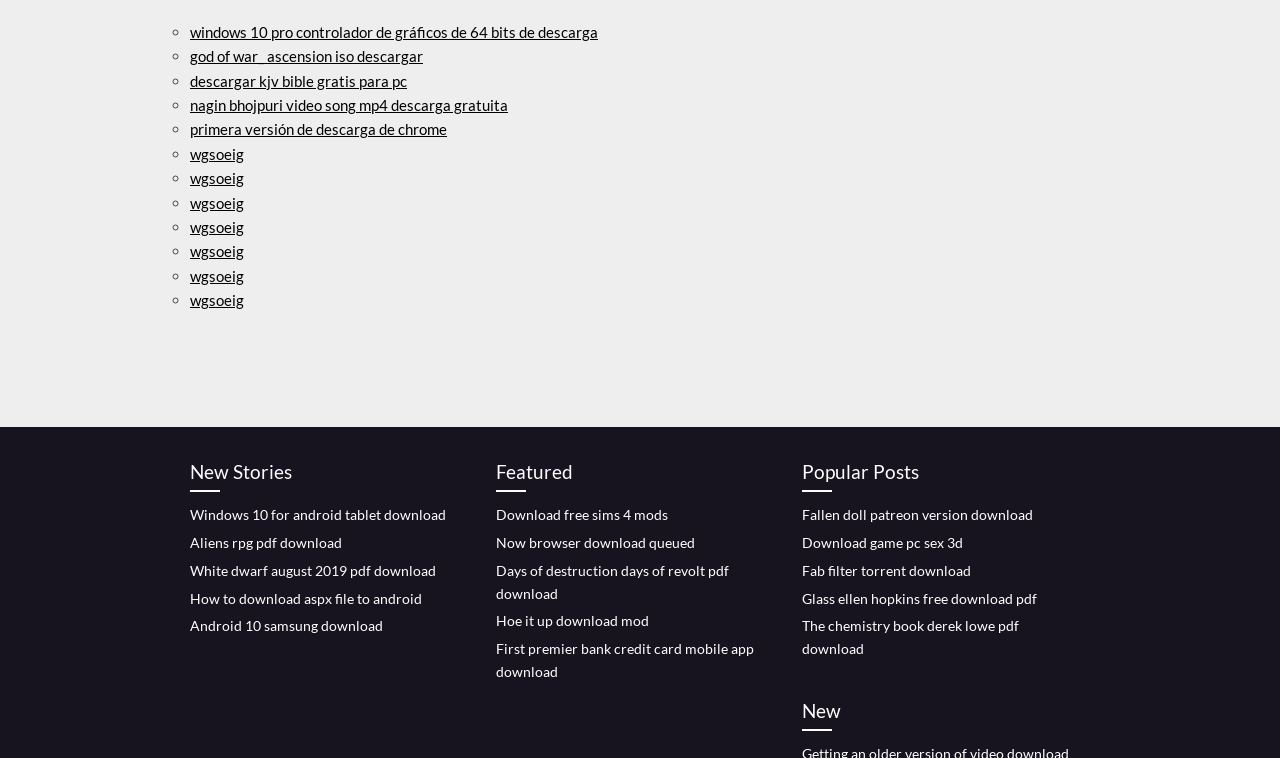Provide a single word or phrase to answer the given question: 
What is the last link in the 'Popular Posts' section?

The chemistry book derek lowe pdf download